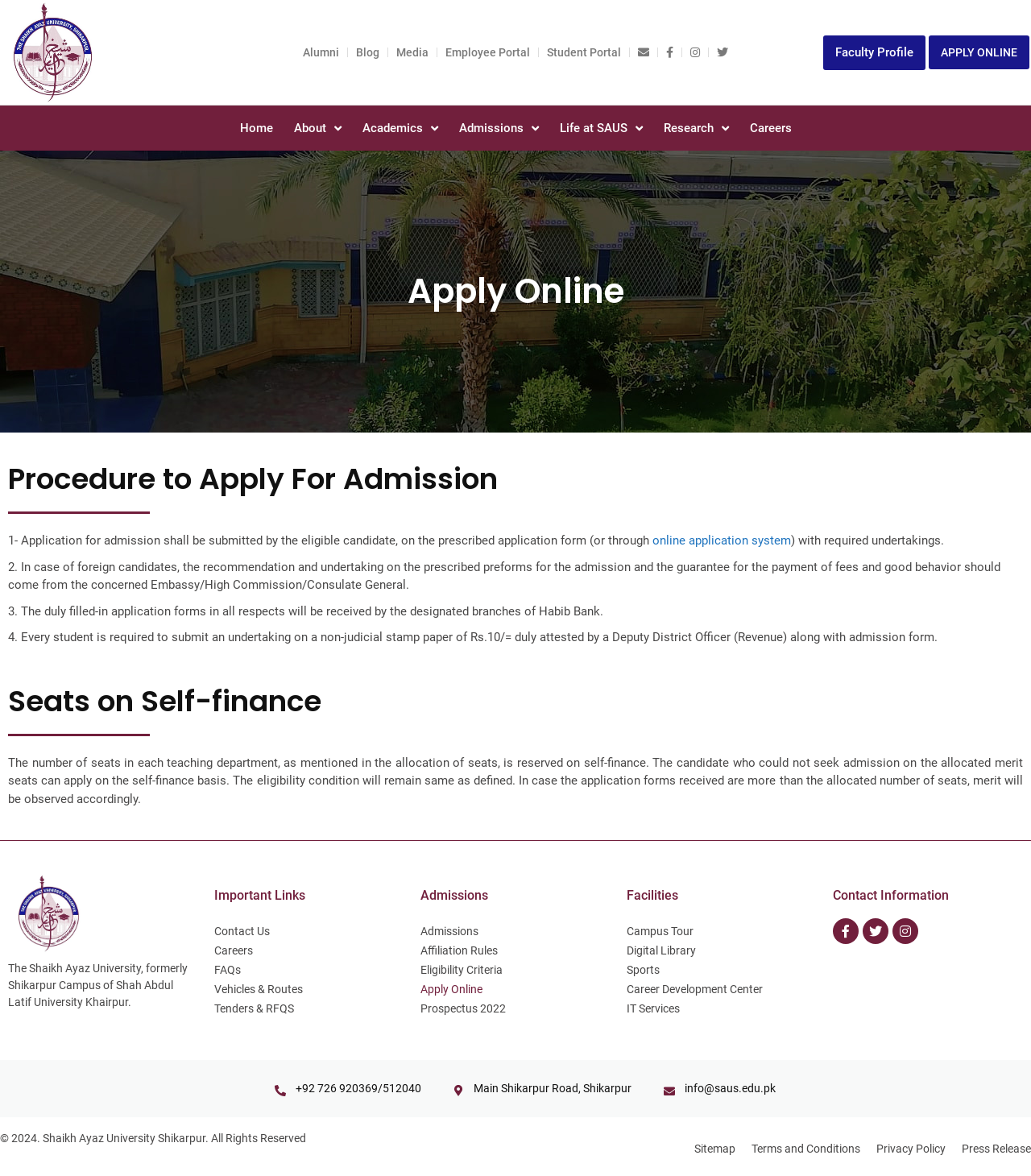Identify the bounding box coordinates of the clickable region required to complete the instruction: "Check Prospectus 2022". The coordinates should be given as four float numbers within the range of 0 and 1, i.e., [left, top, right, bottom].

[0.408, 0.849, 0.491, 0.866]